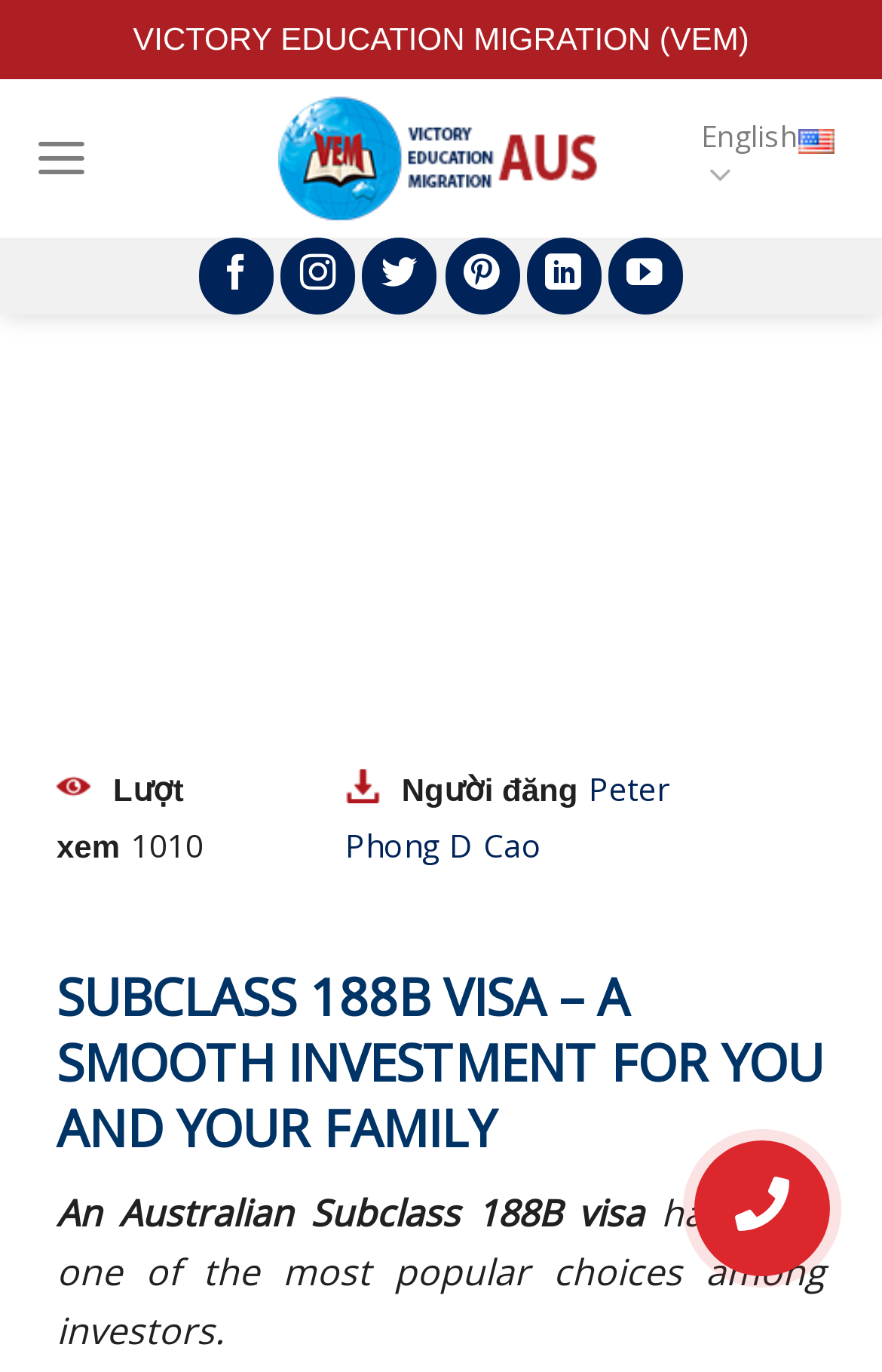Respond with a single word or phrase for the following question: 
What is the name of the migration consultancy?

VICTORY EDUCATION MIGRATION (VEM)